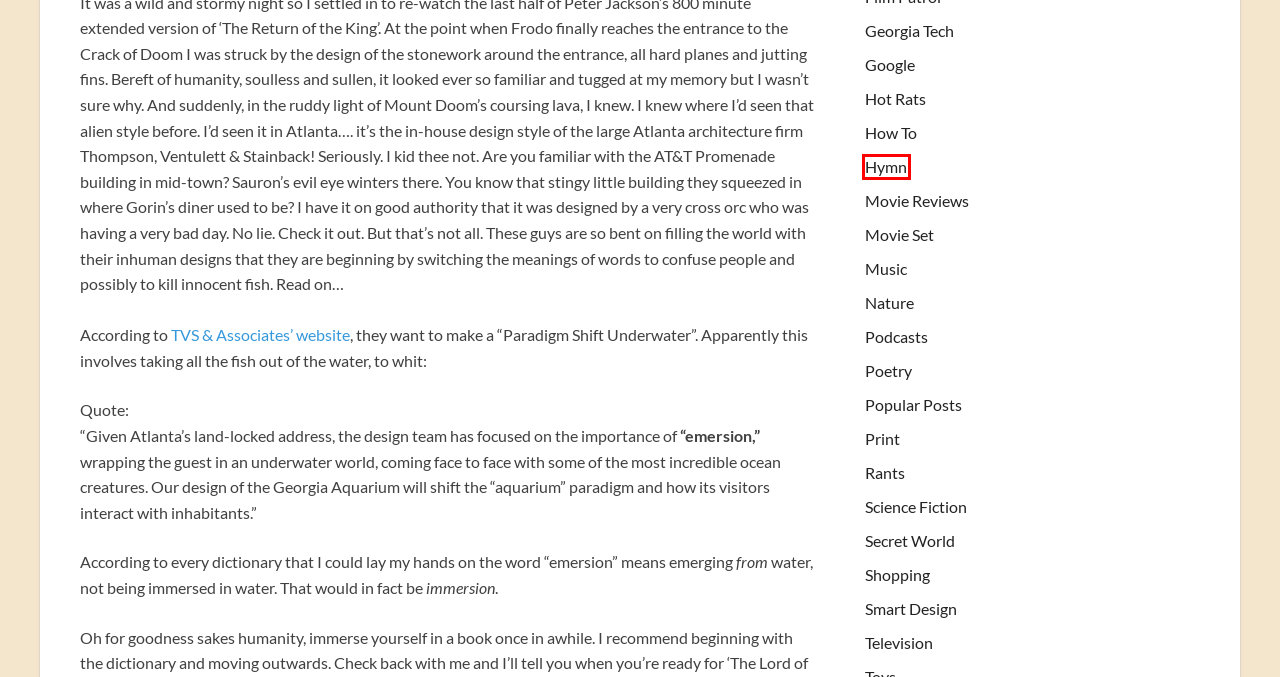Consider the screenshot of a webpage with a red bounding box around an element. Select the webpage description that best corresponds to the new page after clicking the element inside the red bounding box. Here are the candidates:
A. Movie Set Archives » Drewprops Blog
B. Georgia Tech Archives » Drewprops Blog
C. Hymn Archives » Drewprops Blog
D. Popular Posts Archives » Drewprops Blog
E. Poetry Archives » Drewprops Blog
F. Nature Archives » Drewprops Blog
G. Google Archives » Drewprops Blog
H. Science Fiction Archives » Drewprops Blog

C